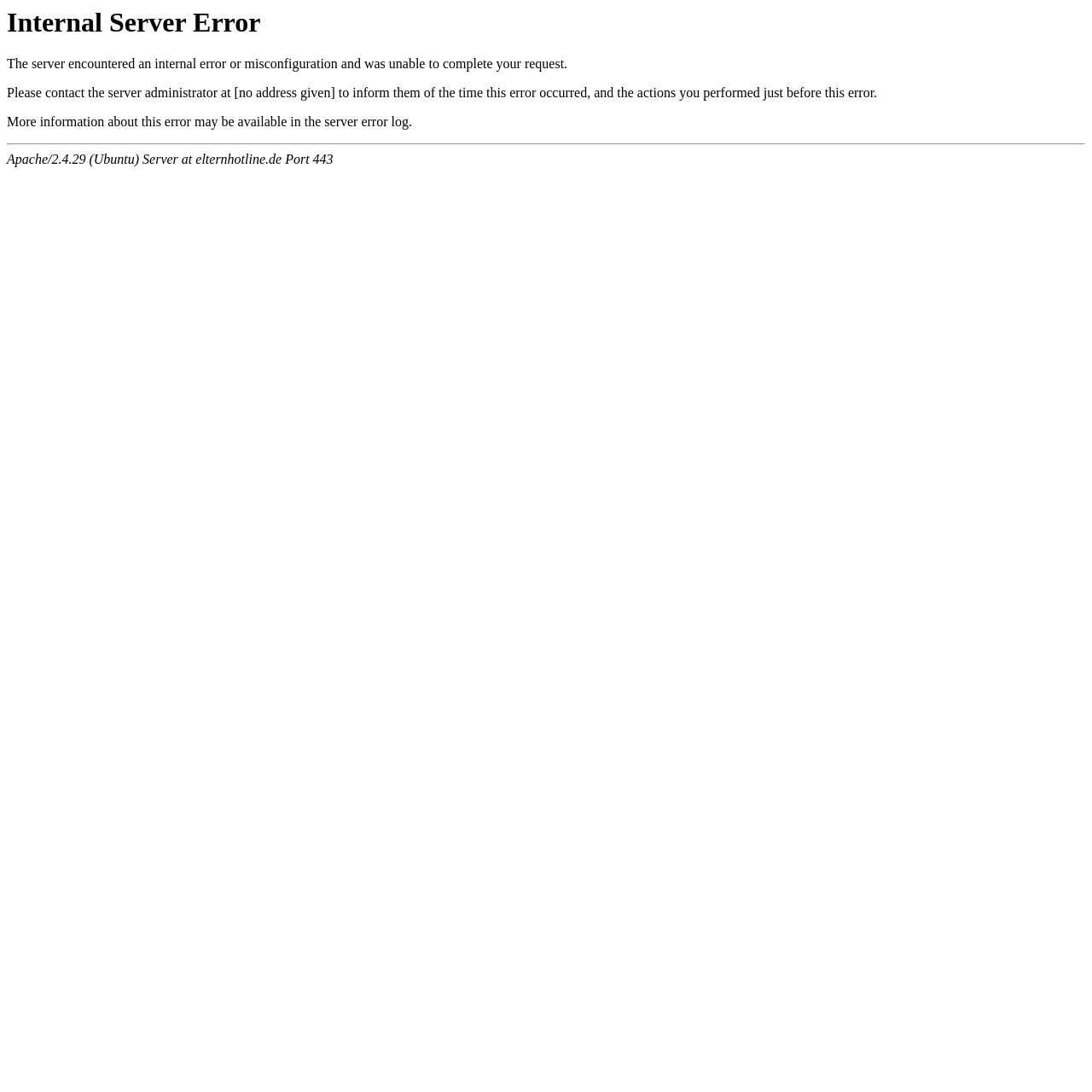Elaborate on the different components and information displayed on the webpage.

The webpage displays an error message, "Internal Server Error", in a prominent heading at the top. Below the heading, there are three paragraphs of text that explain the error. The first paragraph states that the server encountered an internal error or misconfiguration and was unable to complete the request. The second paragraph instructs the user to contact the server administrator to report the error and provide details of the actions performed before the error occurred. The third paragraph mentions that more information about the error may be available in the server error log.

A horizontal separator line is placed below the three paragraphs of text, separating them from the information that follows. Below the separator line, there is a group of text that displays the server information, specifically the Apache server version and the domain name "elternhotline.de" at port 443.